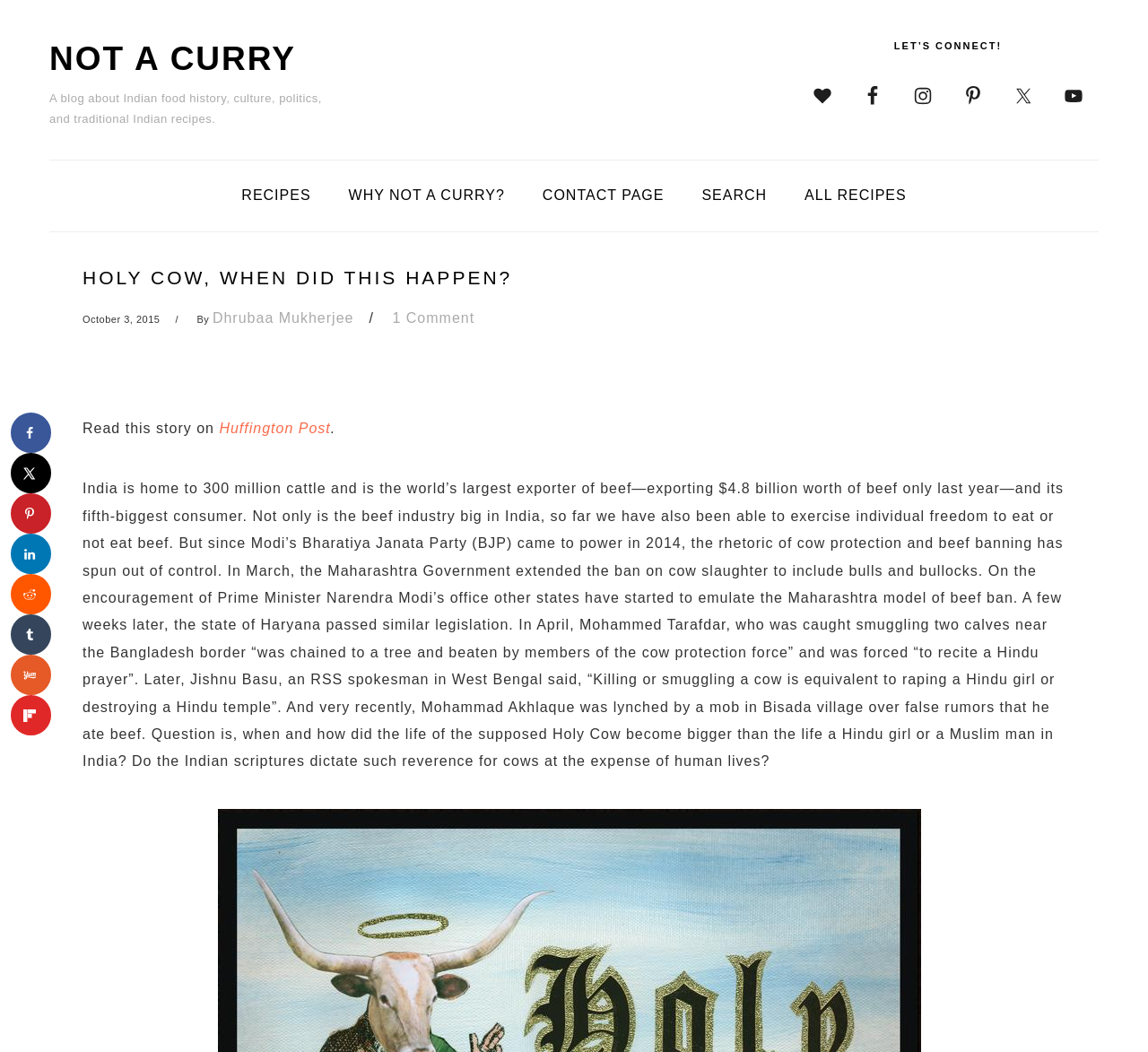Specify the bounding box coordinates of the area to click in order to execute this command: 'Search for something'. The coordinates should consist of four float numbers ranging from 0 to 1, and should be formatted as [left, top, right, bottom].

[0.595, 0.159, 0.684, 0.214]